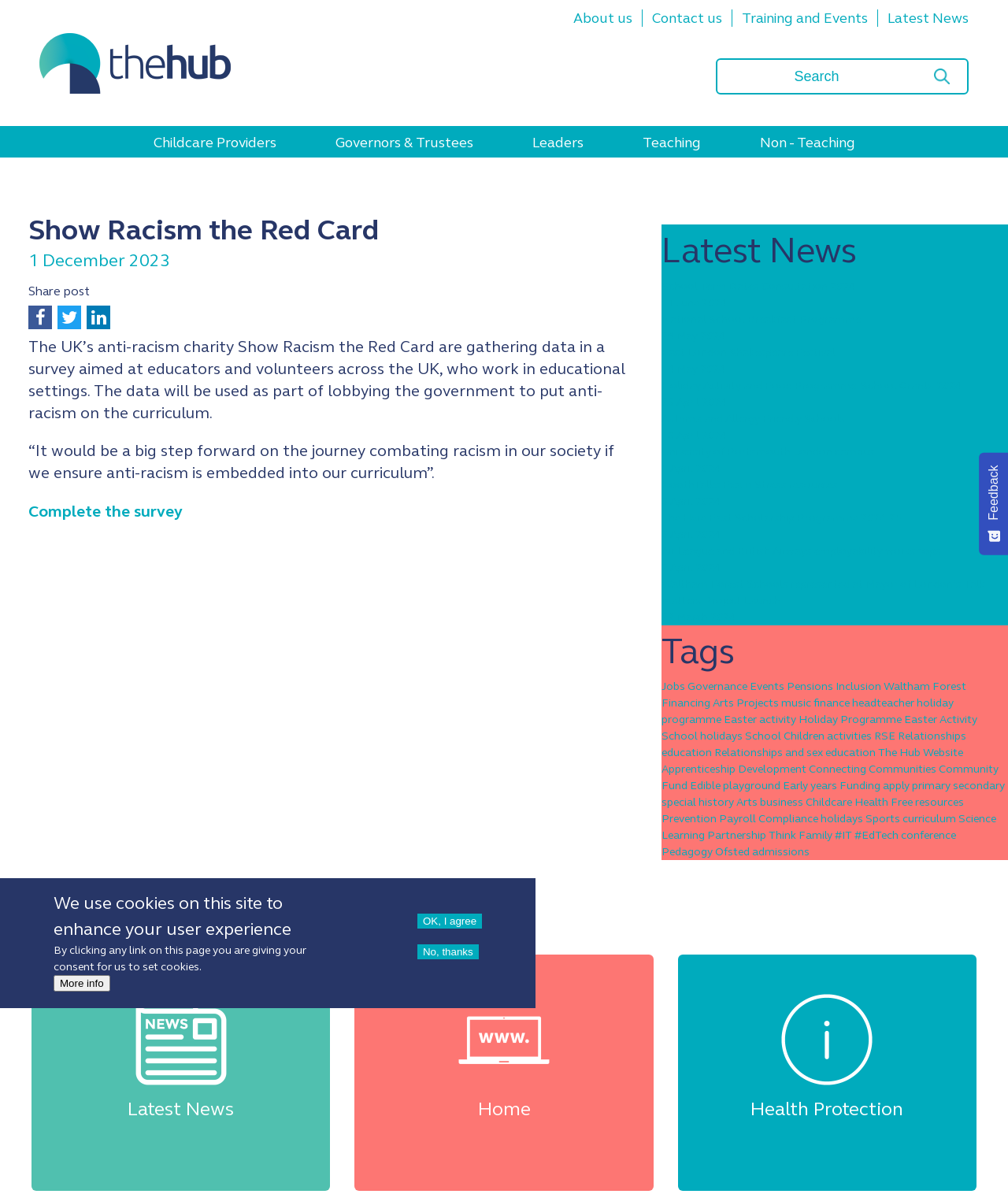What is the name of the anti-racism charity?
Refer to the image and answer the question using a single word or phrase.

Show Racism the Red Card